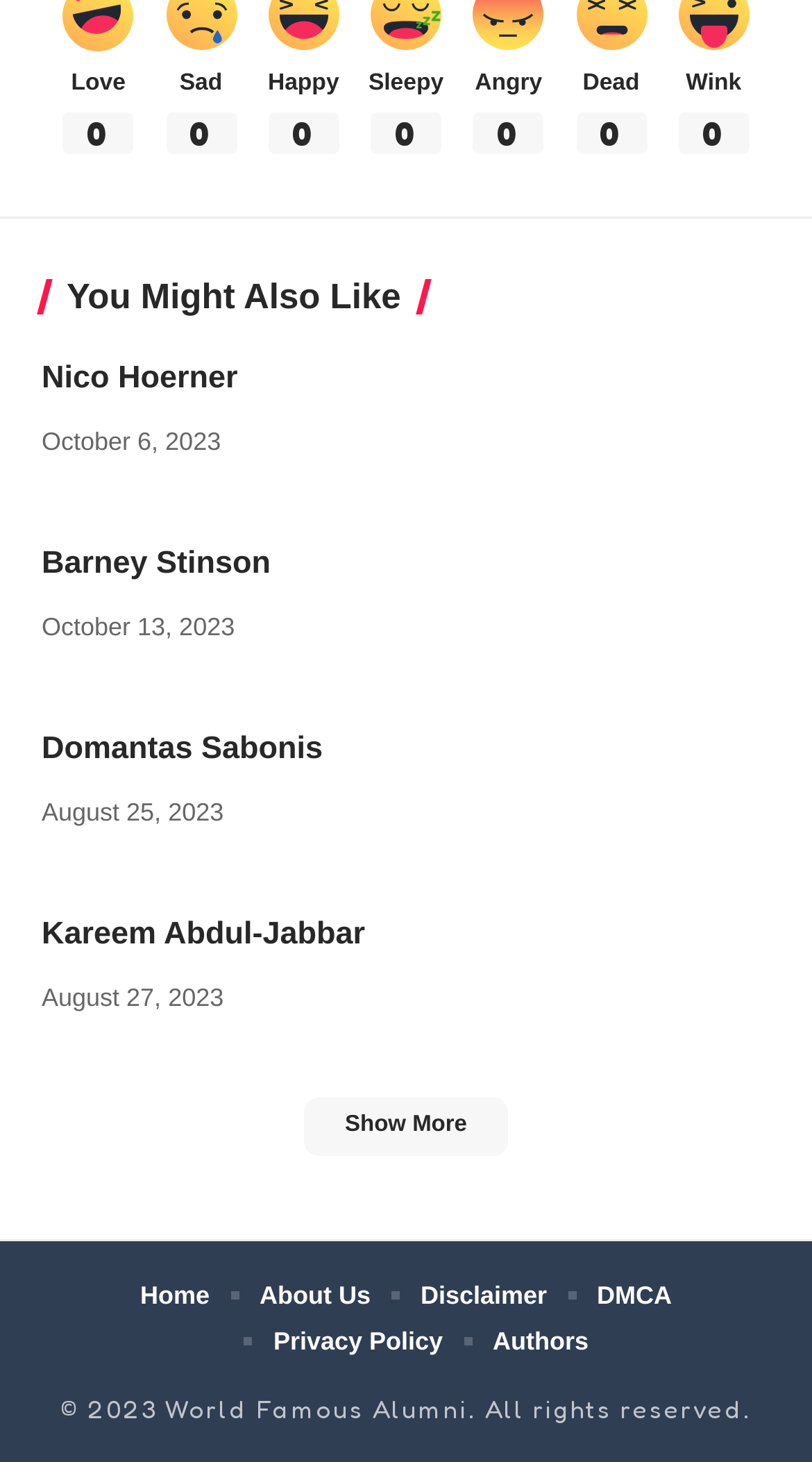Determine the bounding box coordinates of the clickable region to carry out the instruction: "Click on the link 'Nico Hoerner'".

[0.692, 0.243, 0.949, 0.328]